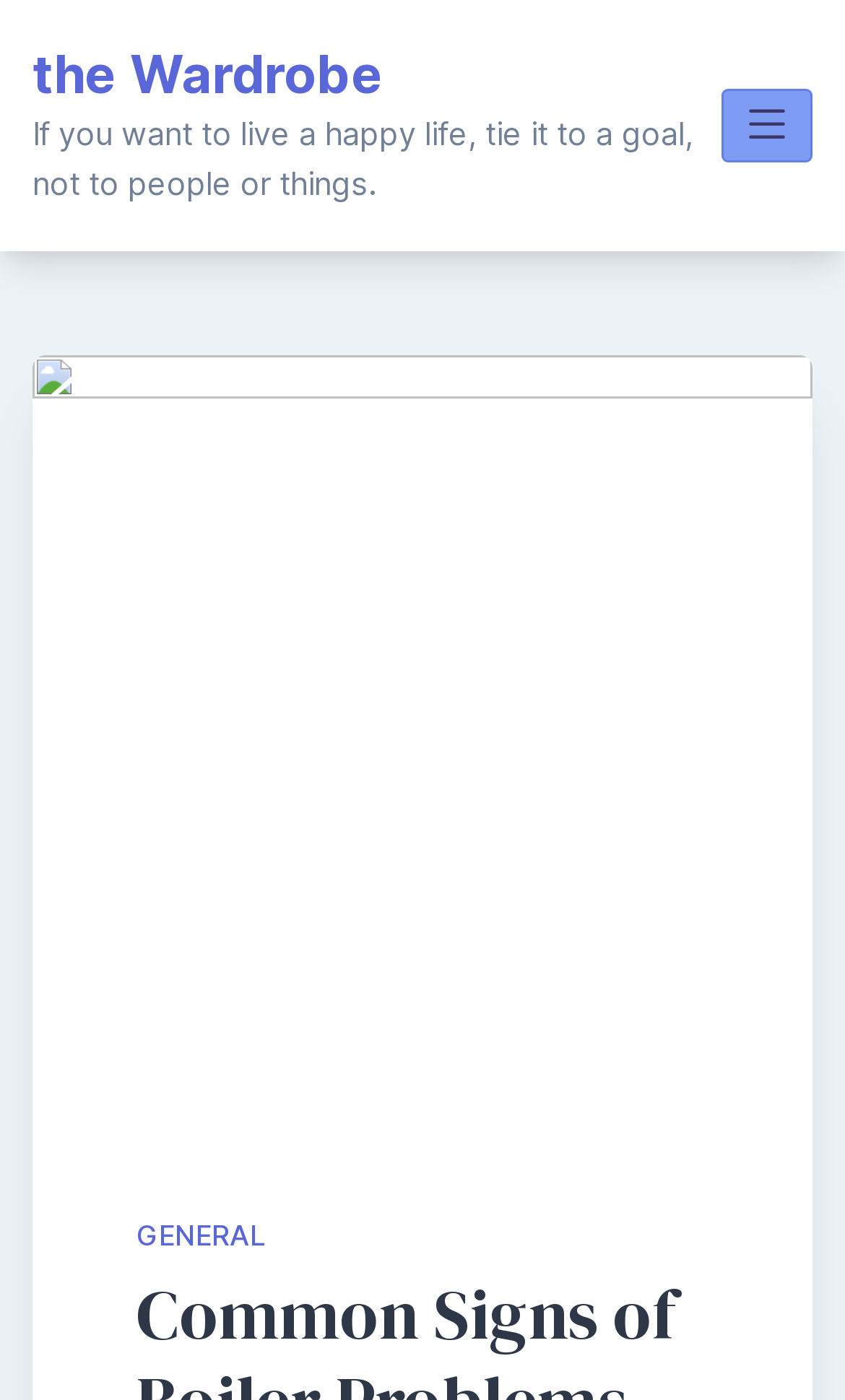Extract the bounding box coordinates for the described element: "General". The coordinates should be represented as four float numbers between 0 and 1: [left, top, right, bottom].

[0.162, 0.871, 0.315, 0.894]